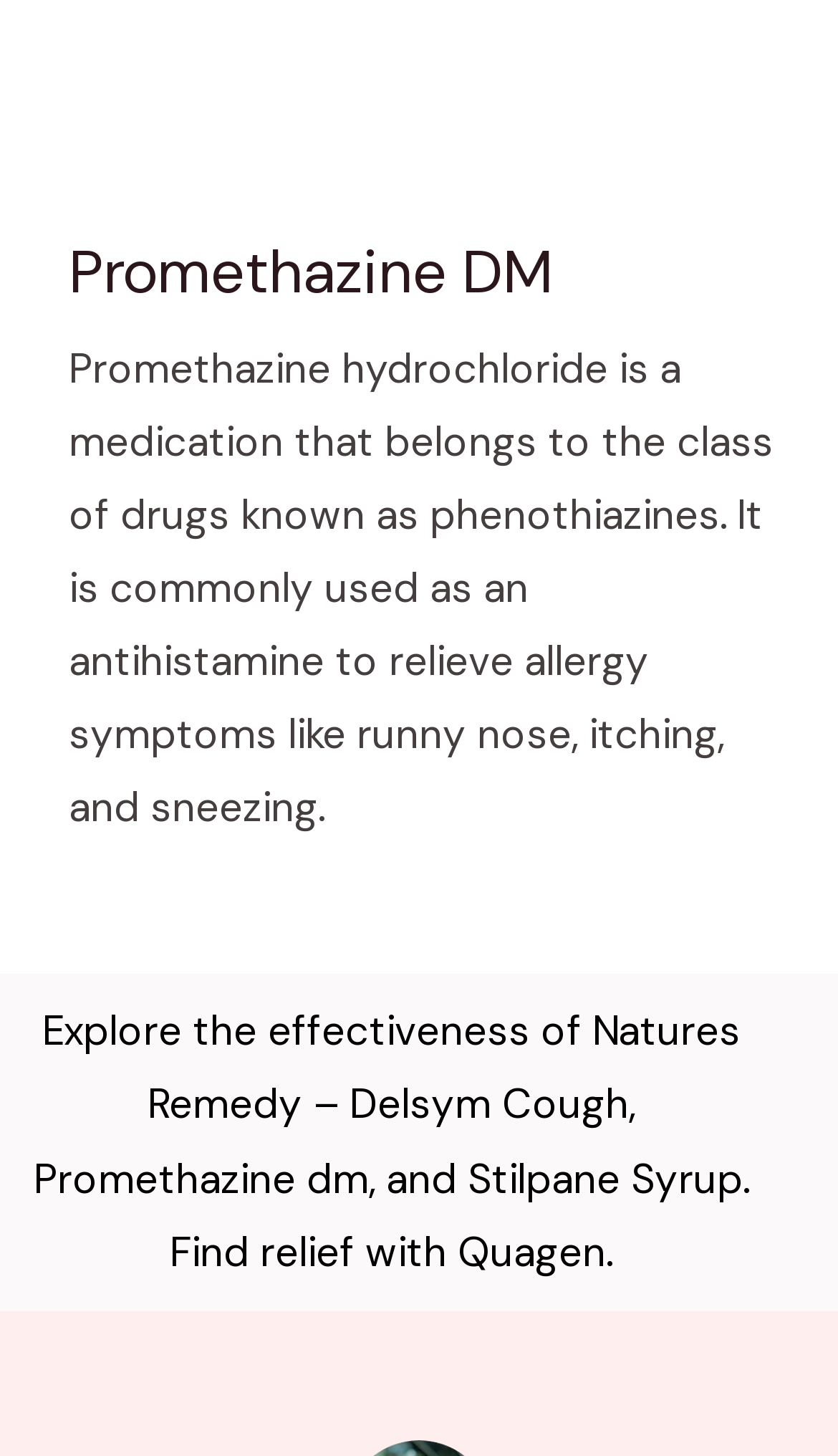Examine the screenshot and answer the question in as much detail as possible: What is the name of the remedy mentioned in the webpage?

The webpage has a StaticText element with the text 'of Natures Remedy – Delsym Cough, Promethazine dm,', which suggests that Natures Remedy is a remedy being mentioned.